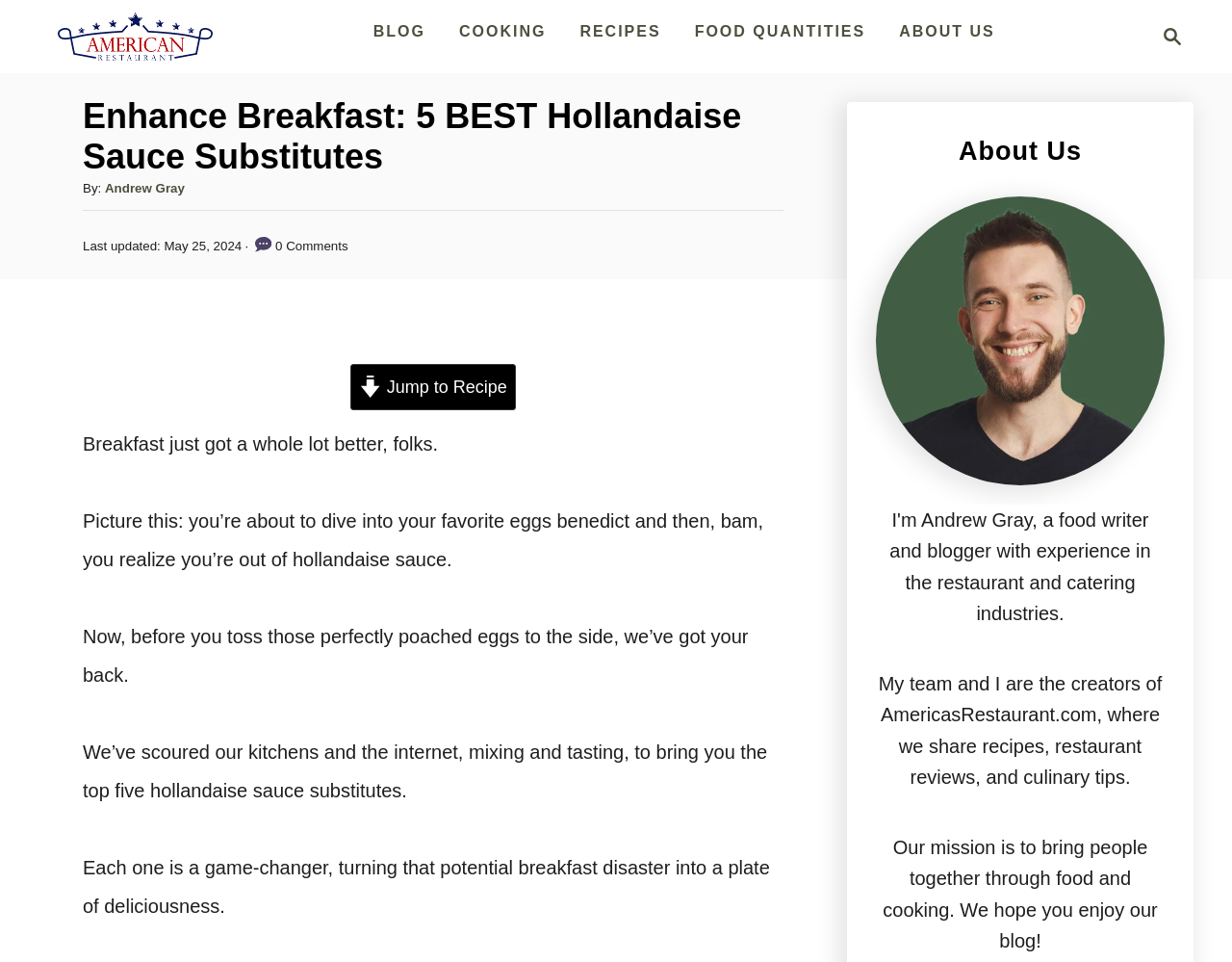Locate the bounding box coordinates of the element I should click to achieve the following instruction: "Visit the blog page".

[0.295, 0.014, 0.353, 0.052]